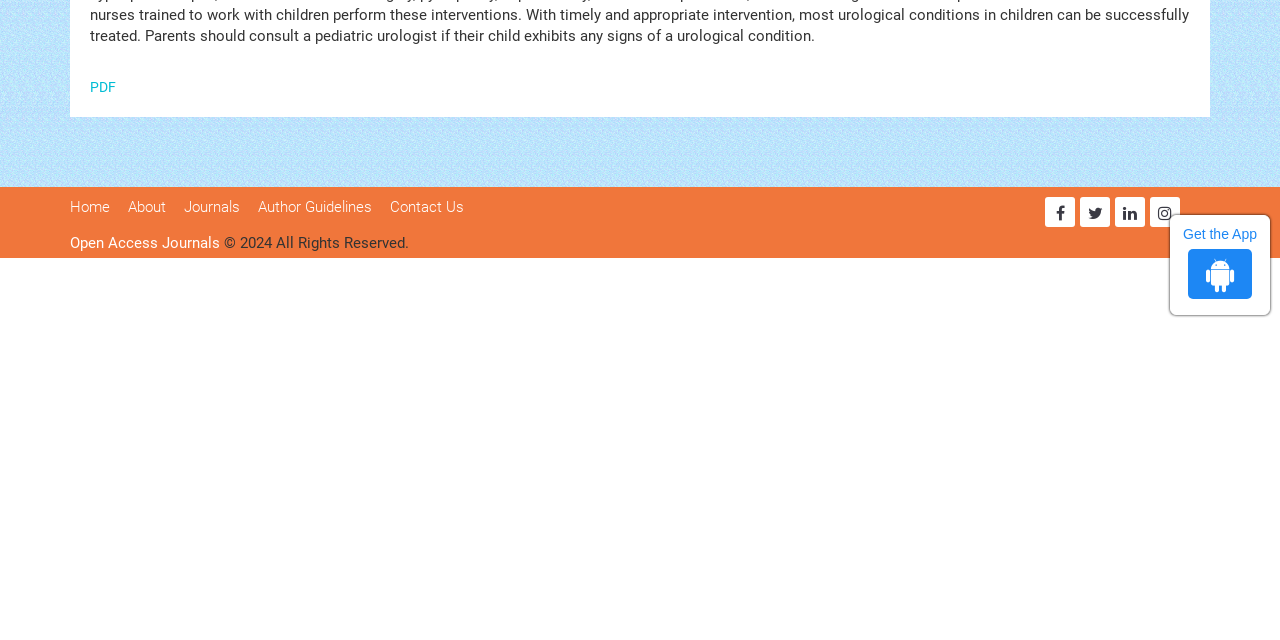Please locate the UI element described by "Contact Us" and provide its bounding box coordinates.

[0.305, 0.309, 0.362, 0.337]